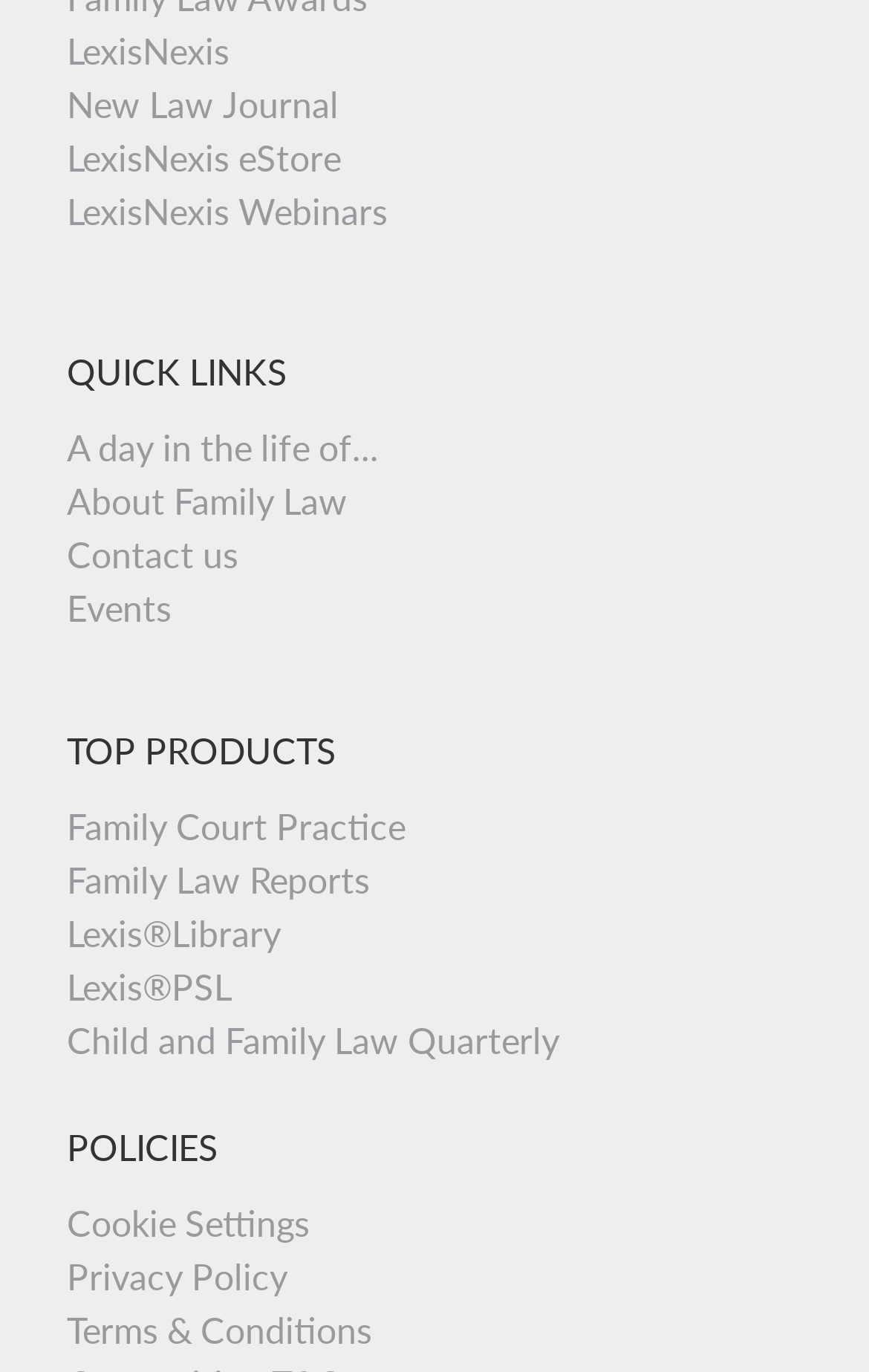What is the last link in the QUICK LINKS section?
Observe the image and answer the question with a one-word or short phrase response.

Events